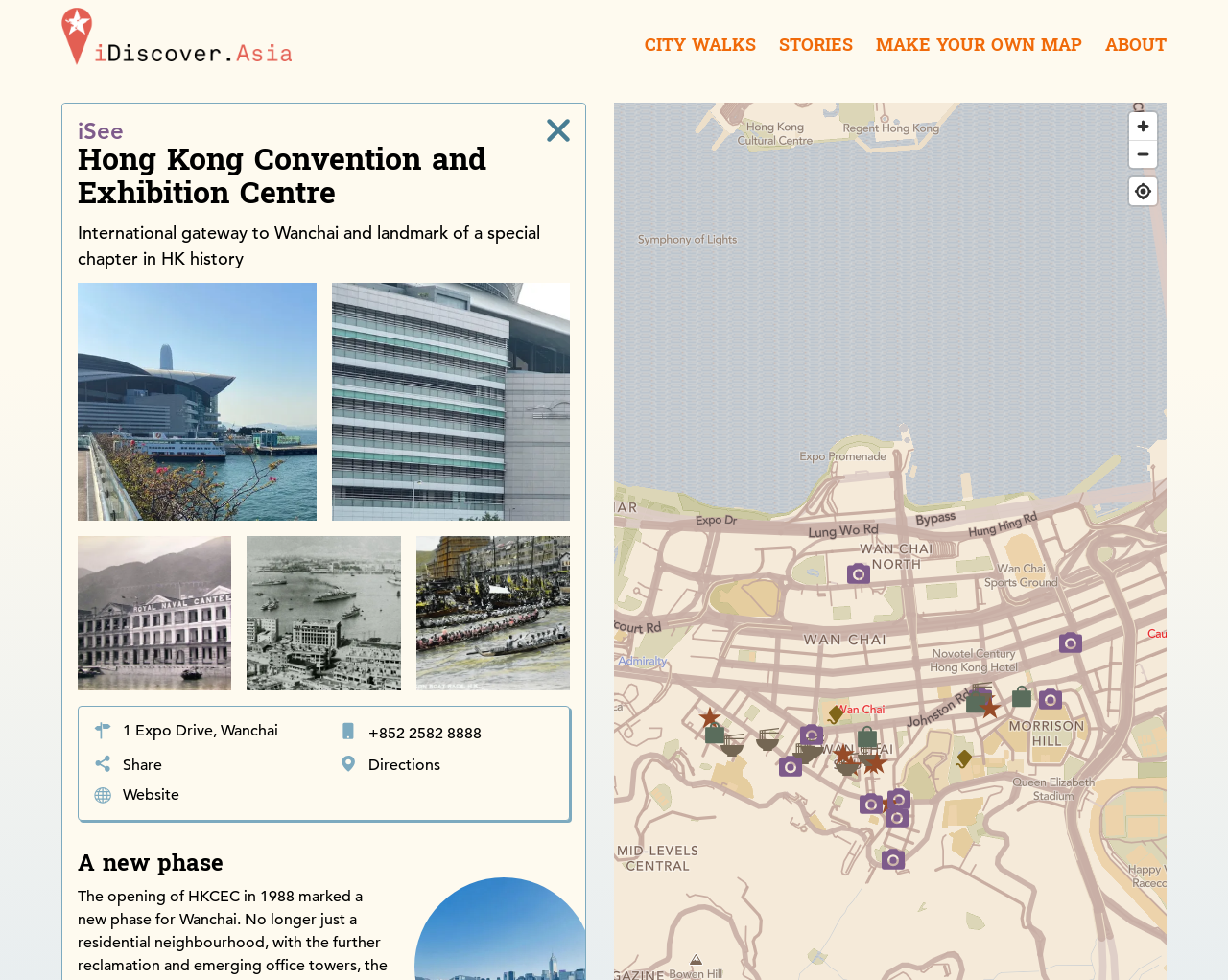Respond with a single word or phrase to the following question:
What is the address of the convention center?

1 Expo Drive, Wanchai